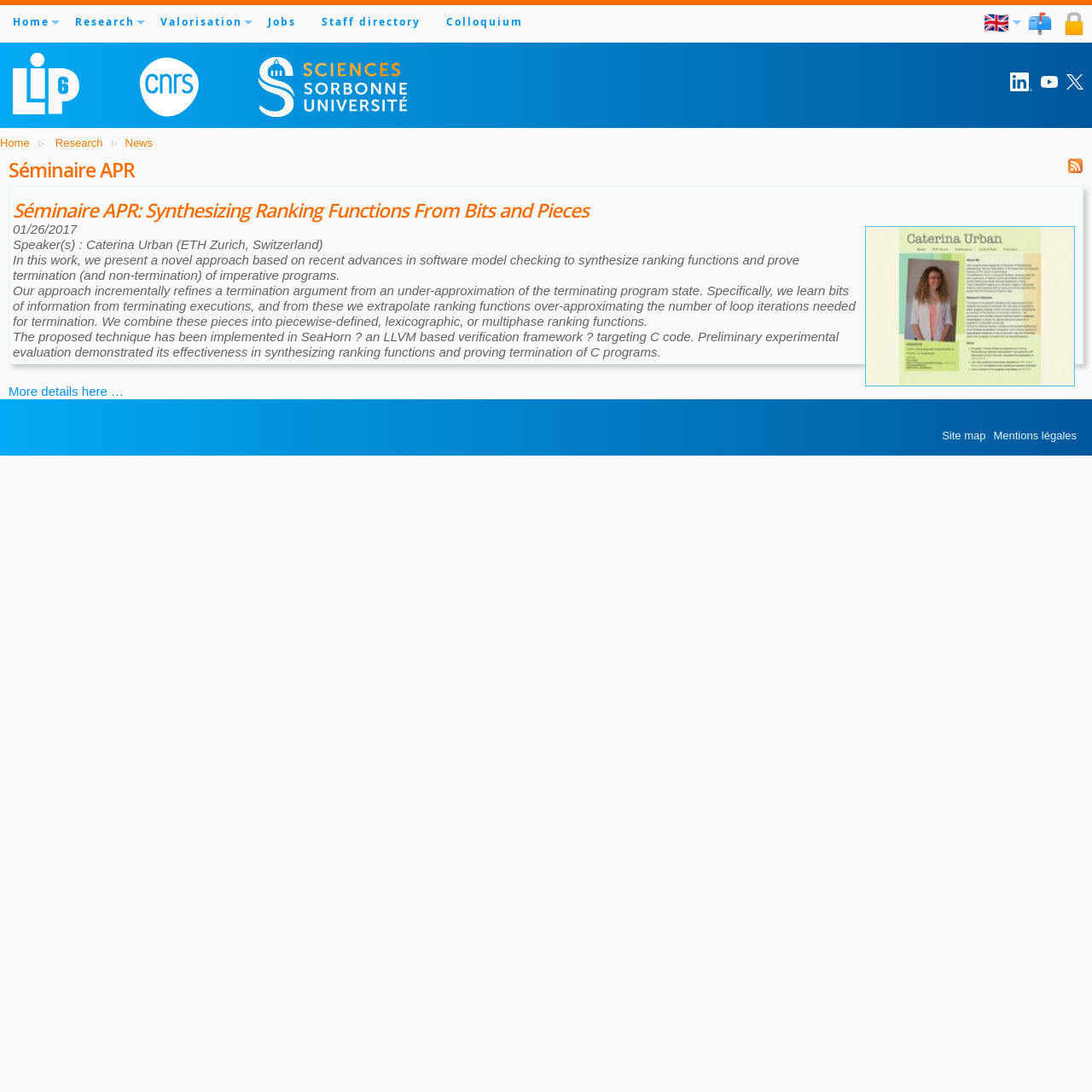Pinpoint the bounding box coordinates of the element that must be clicked to accomplish the following instruction: "Search for products". The coordinates should be in the format of four float numbers between 0 and 1, i.e., [left, top, right, bottom].

None